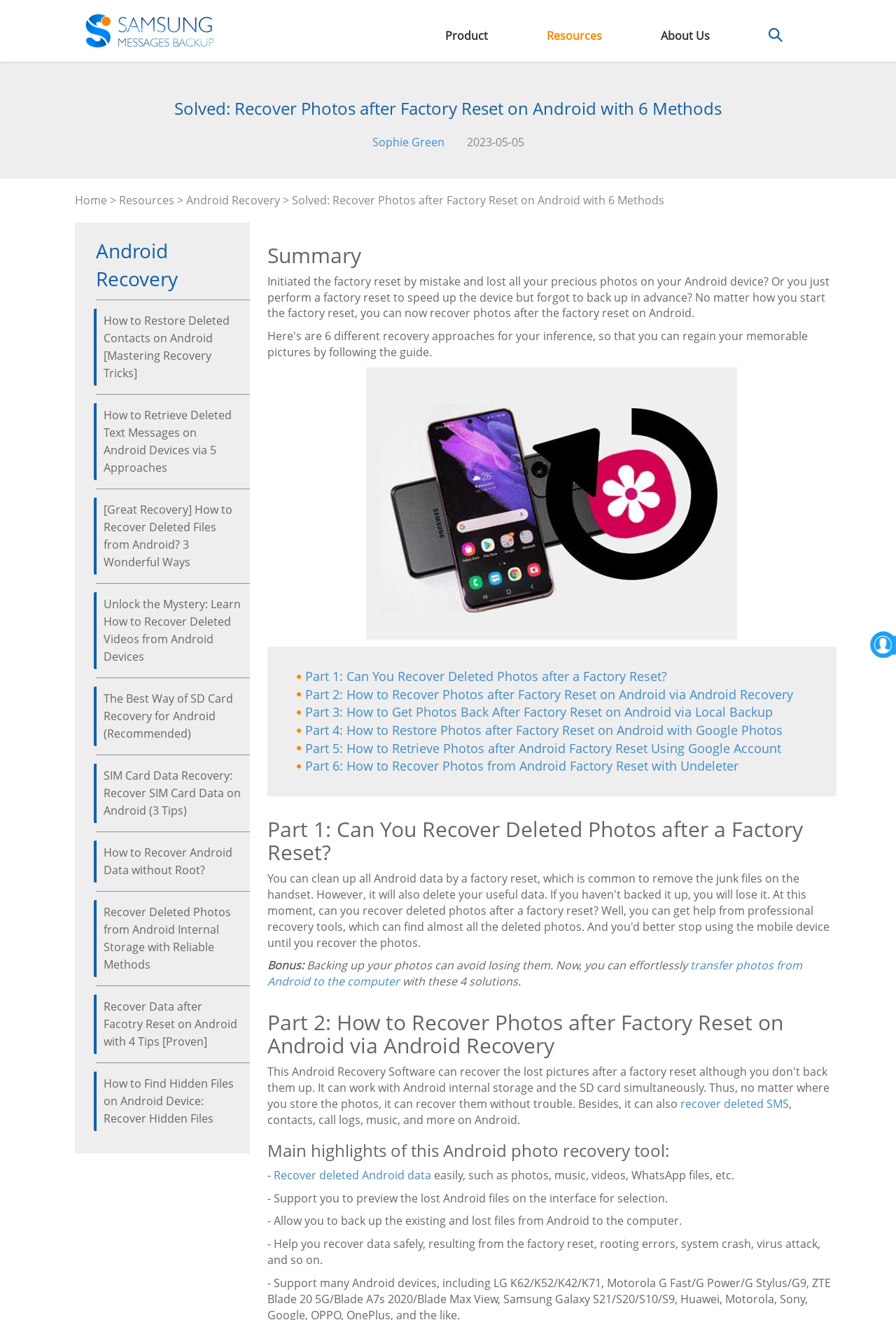How can you back up existing and lost files from Android to the computer? From the image, respond with a single word or brief phrase.

Using the Android photo recovery tool